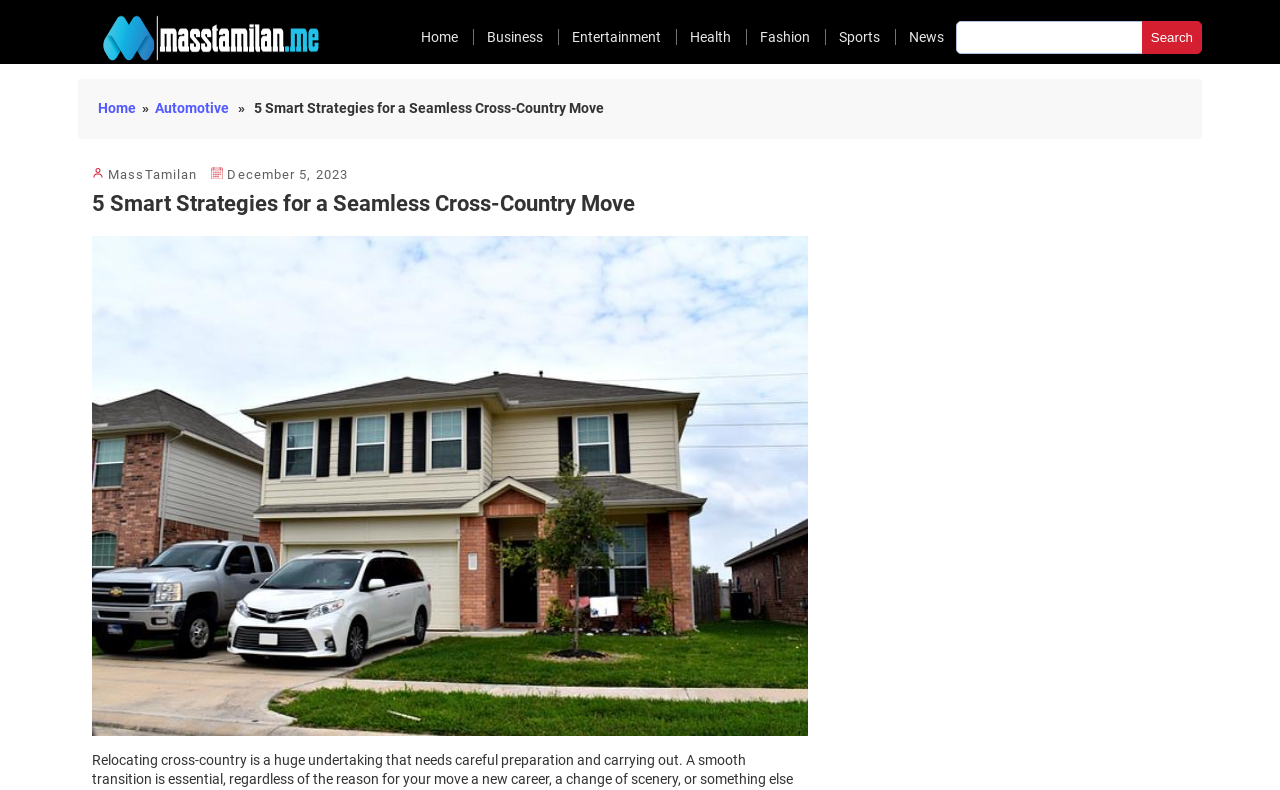What is the topic of the article?
Please provide a detailed answer to the question.

The topic of the article can be determined by reading the heading '5 Smart Strategies for a Seamless Cross-Country Move' which is located below the logo and navigation menu.